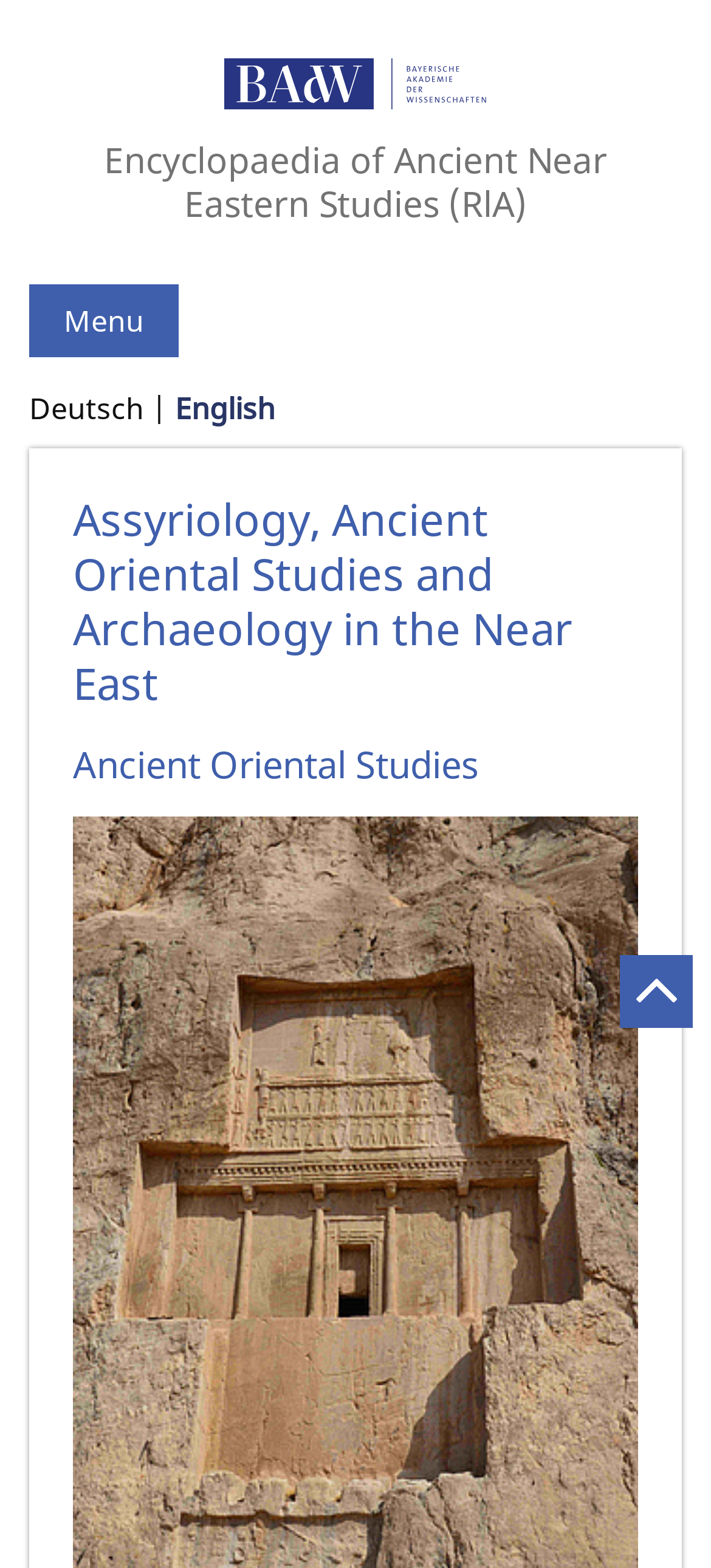What is the logo of the webpage? Please answer the question using a single word or phrase based on the image.

Bayerischen Akademie der Wissenschaften